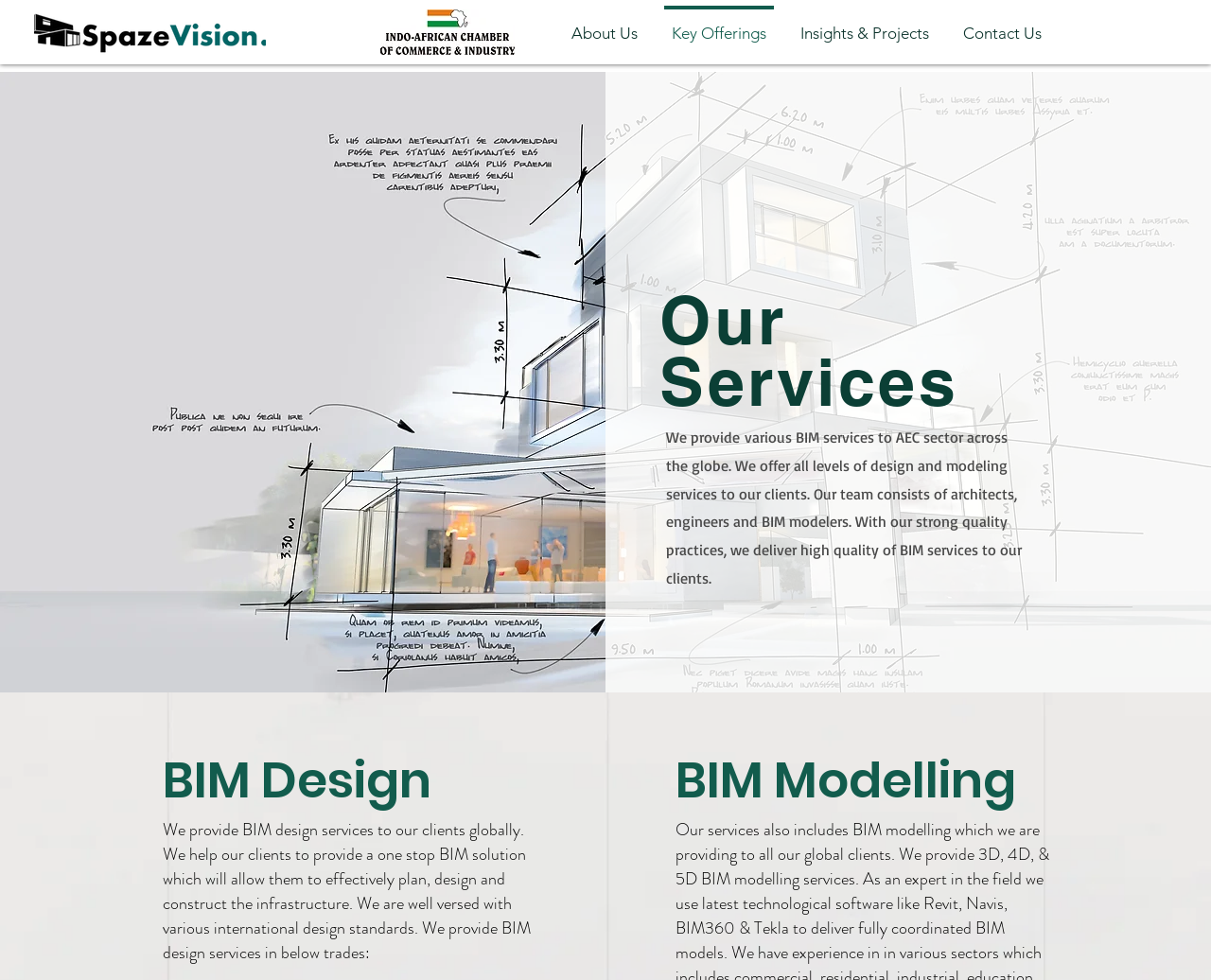Using the element description: "Insights & Projects", determine the bounding box coordinates. The coordinates should be in the format [left, top, right, bottom], with values between 0 and 1.

[0.647, 0.006, 0.781, 0.044]